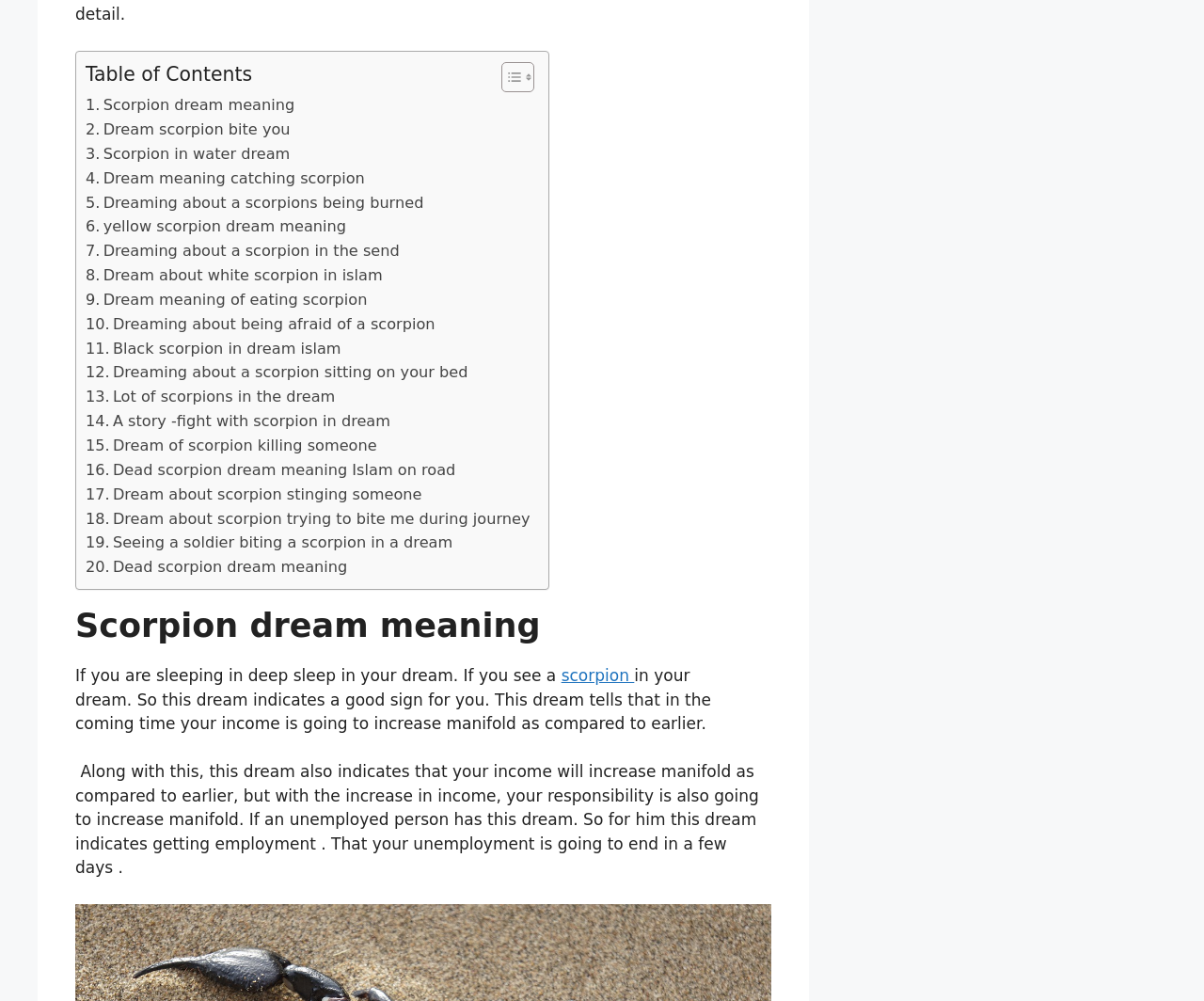What is the purpose of the 'Toggle Table of Content' button?
Give a detailed and exhaustive answer to the question.

Based on the button element and its description, I can infer that the purpose of the 'Toggle Table of Content' button is to toggle the table of content, allowing users to easily navigate through the webpage.